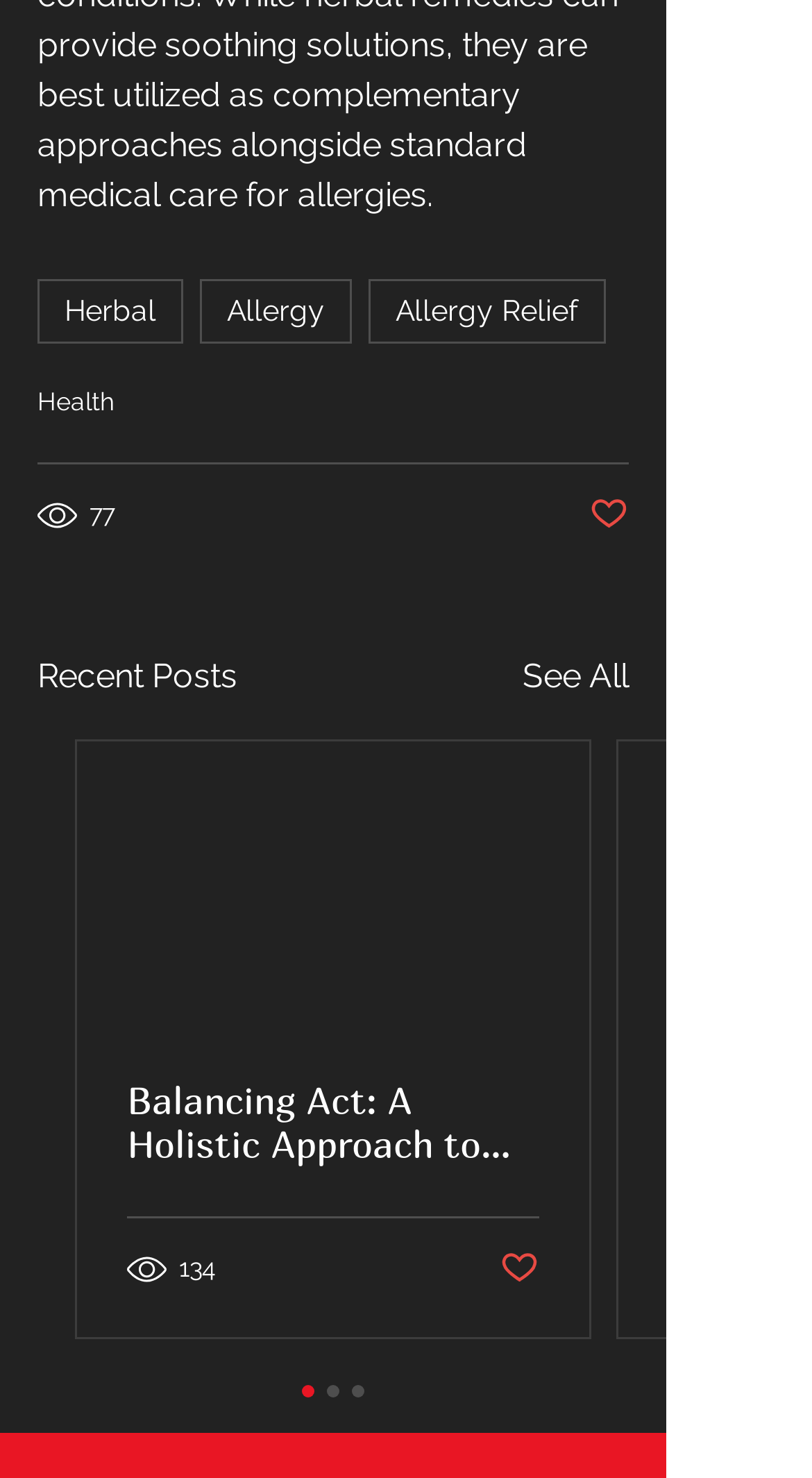Use the details in the image to answer the question thoroughly: 
How many navigation tags are there?

I counted the number of links under the 'navigation' element, which are 'Herbal', 'Allergy', and 'Allergy Relief', so there are 3 navigation tags.